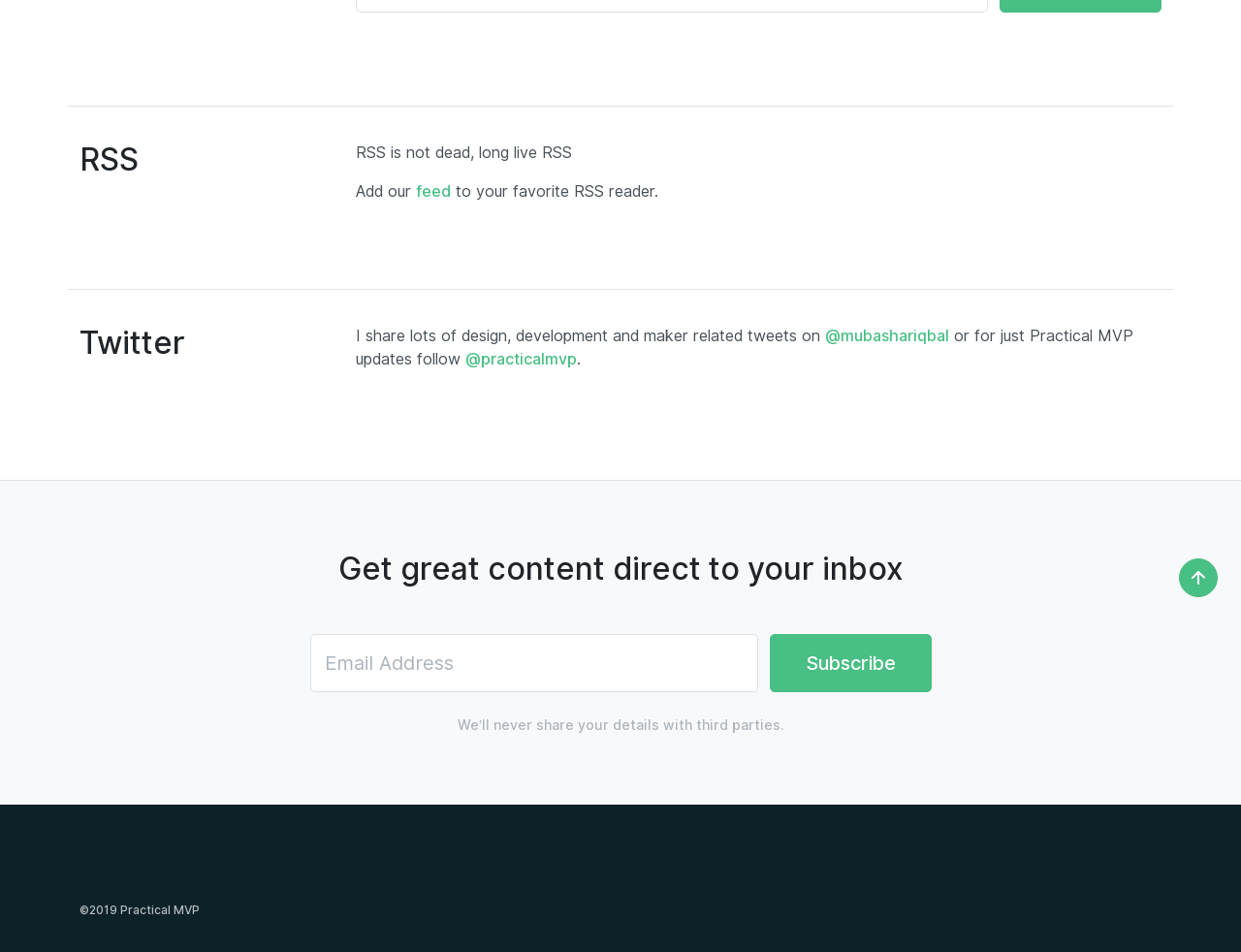Bounding box coordinates should be in the format (top-left x, top-left y, bottom-right x, bottom-right y) and all values should be floating point numbers between 0 and 1. Determine the bounding box coordinate for the UI element described as: Icon For Arrow-up

[0.95, 0.587, 0.981, 0.627]